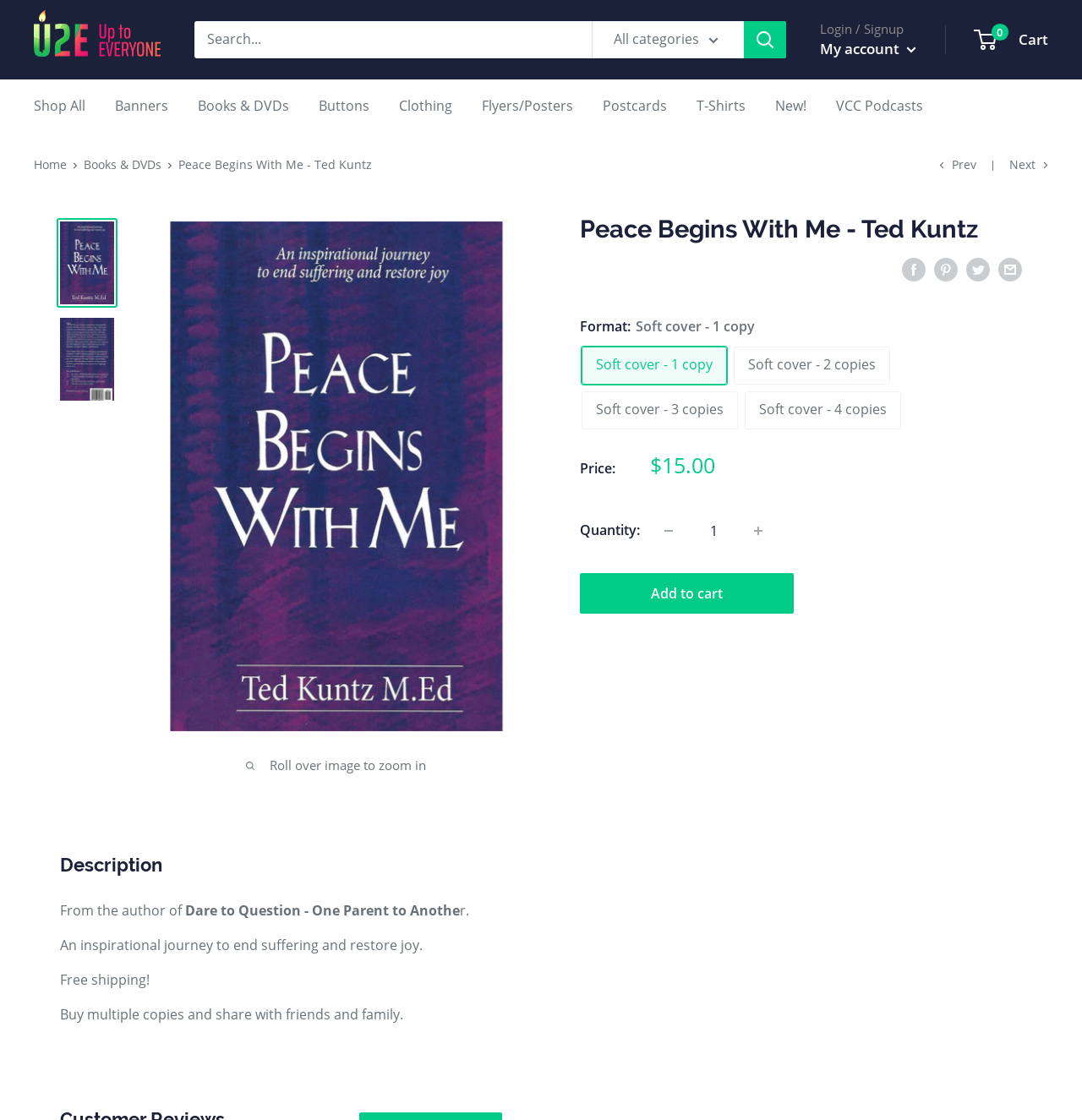Answer the following query concisely with a single word or phrase:
What is the text of the first link on the webpage?

Up to Everyone